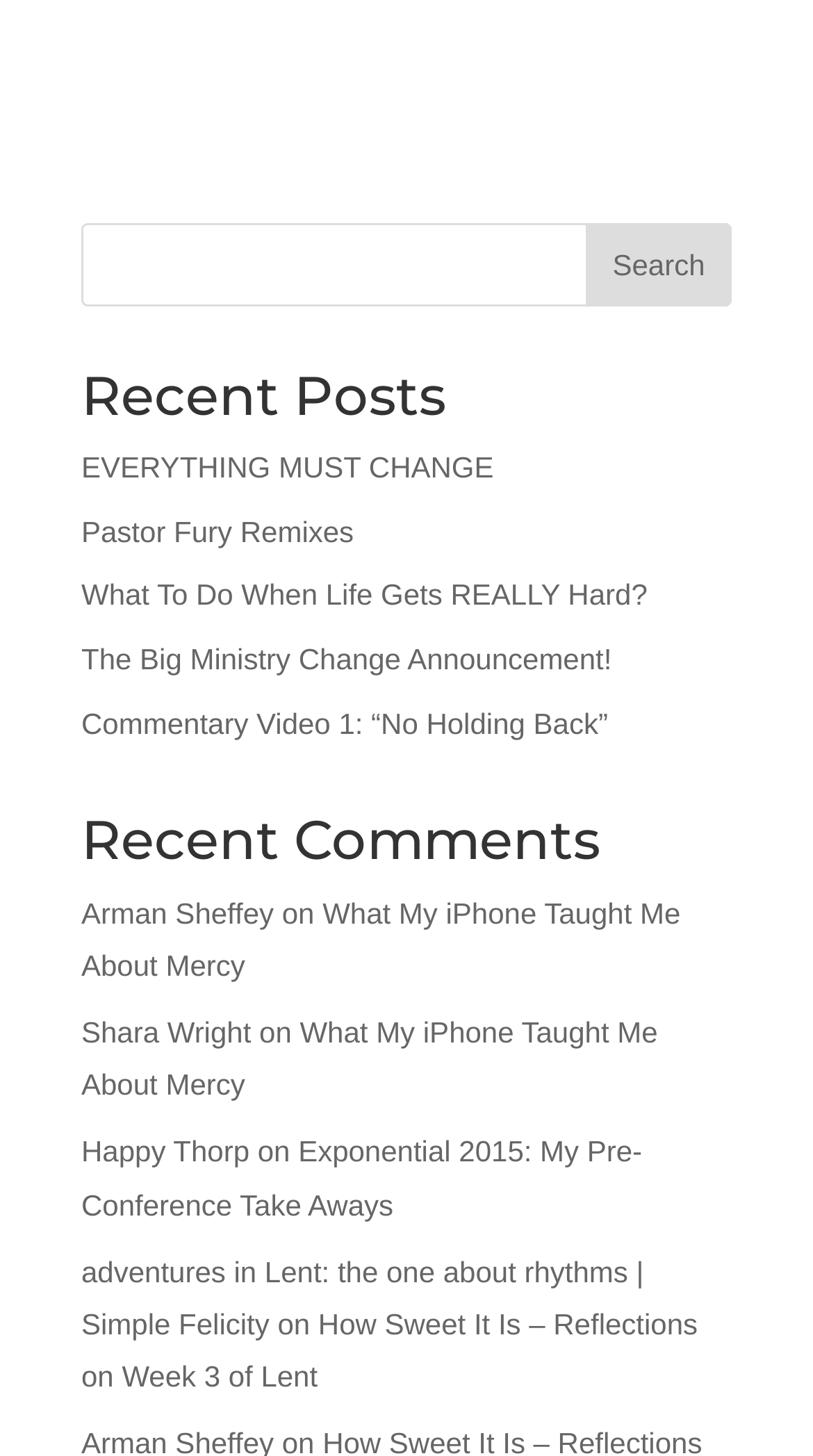Reply to the question with a single word or phrase:
What is the title of the first recent post?

EVERYTHING MUST CHANGE